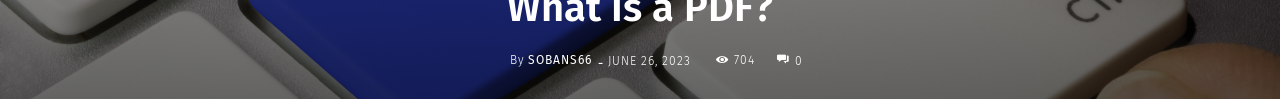How many comments are on the post?
Provide a one-word or short-phrase answer based on the image.

0